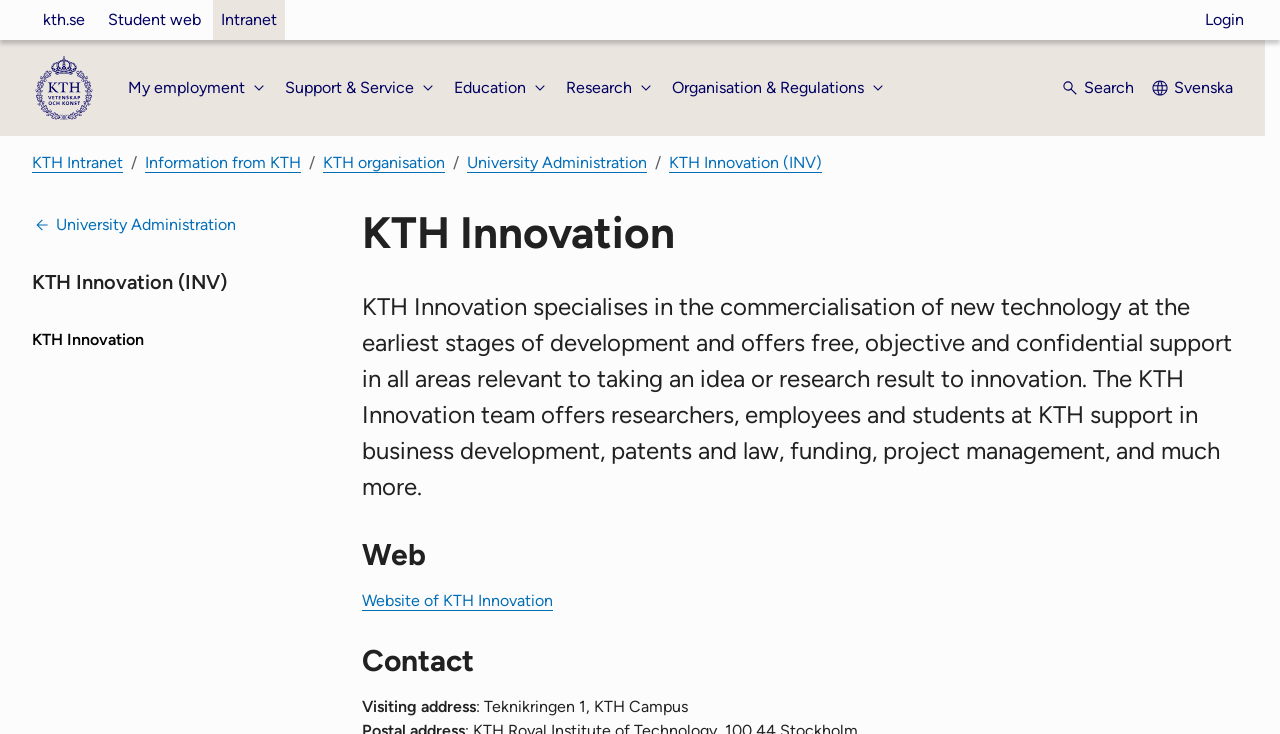Using the provided element description: "Support & Service", identify the bounding box coordinates. The coordinates should be four floats between 0 and 1 in the order [left, top, right, bottom].

[0.223, 0.093, 0.342, 0.147]